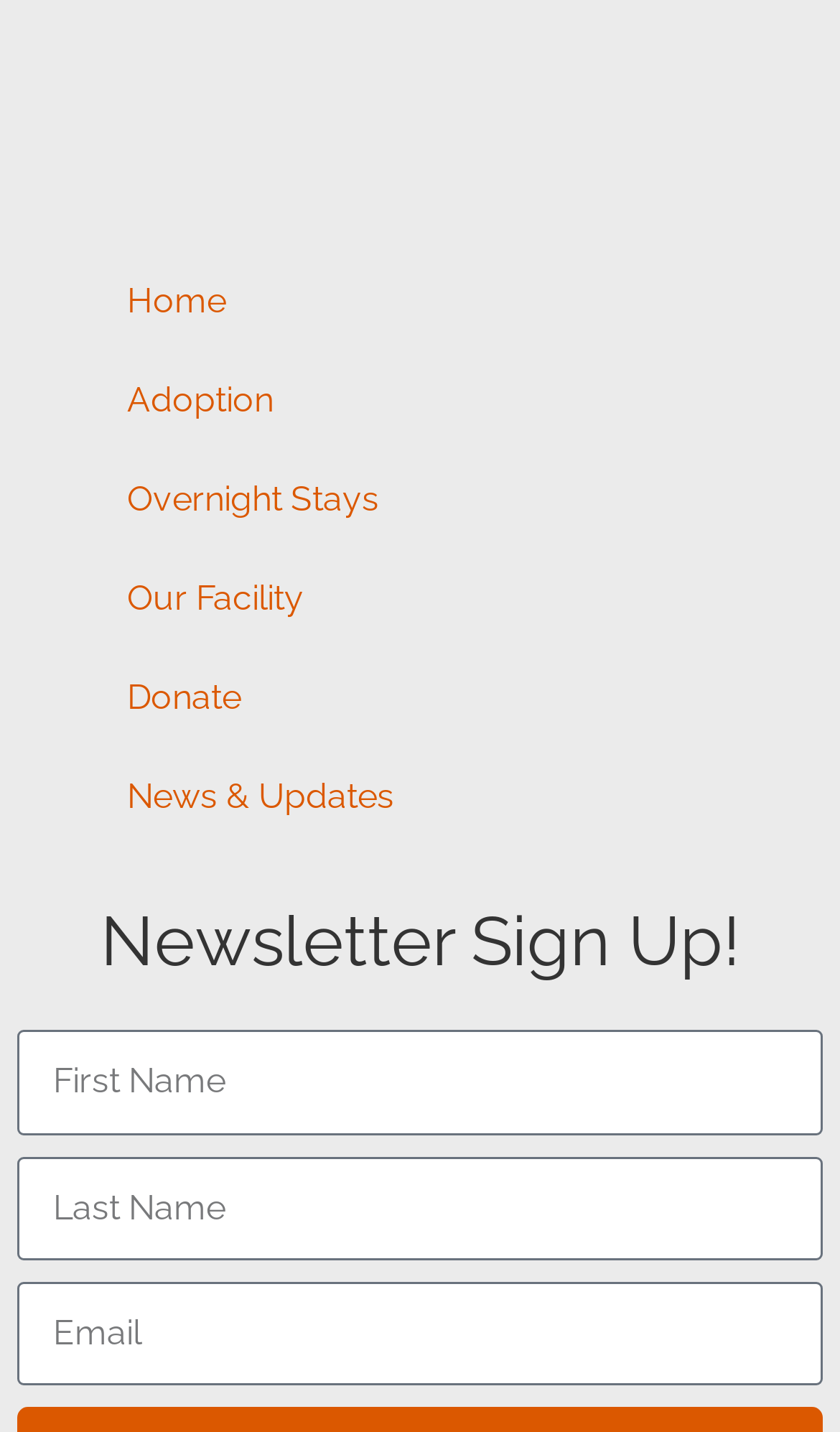Please respond to the question using a single word or phrase:
How many required fields are there in the newsletter sign-up form?

3